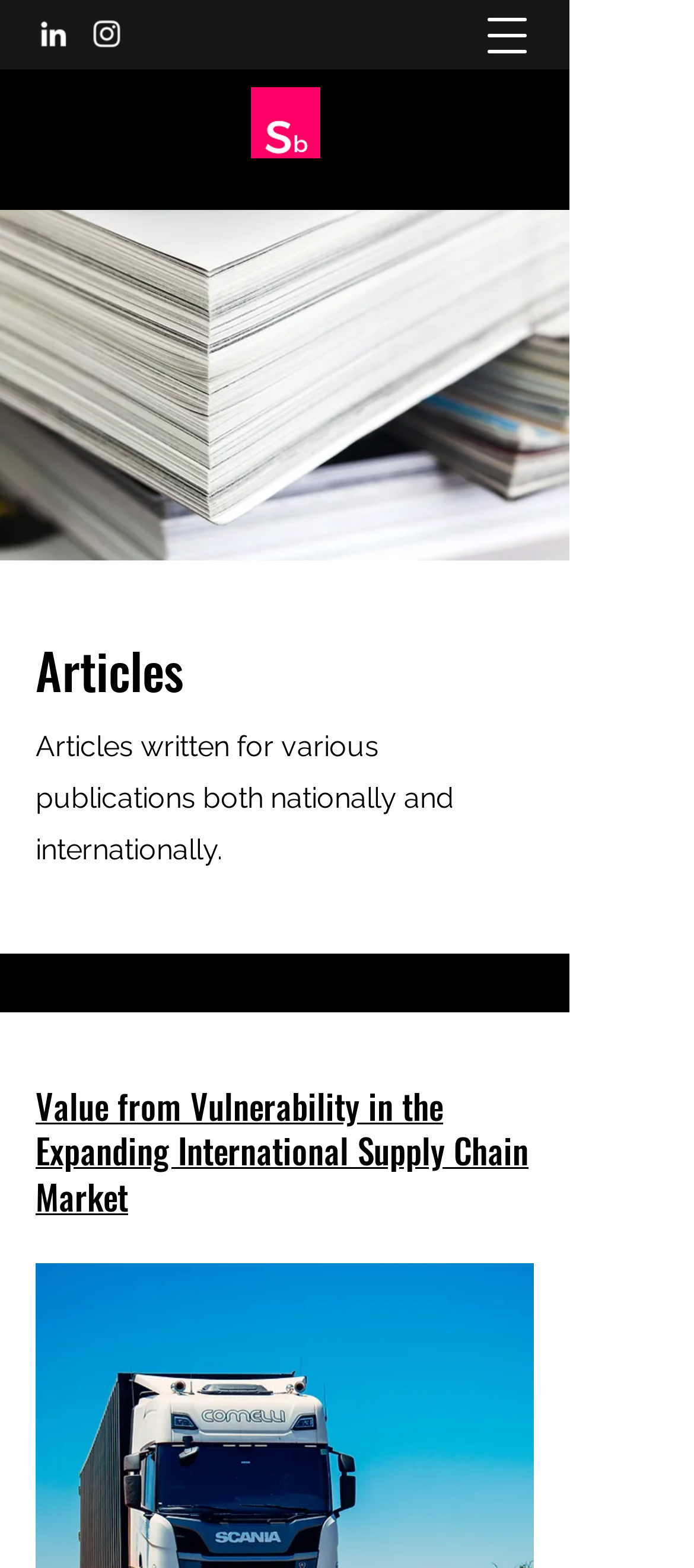Illustrate the webpage with a detailed description.

The webpage is about articles written by Seth Barnett, with a focus on publications in the US and the UK. At the top right corner, there is a button to open a navigation menu. Below it, there is a social bar with links to LinkedIn and Instagram, each accompanied by an icon. 

To the right of the social bar, there is a logo, which is an image. Below the logo, there is a prominent image of a stack of magazines, taking up most of the width of the page. 

Above the image of magazines, there is a heading that reads "Articles". Below the heading, there is a paragraph of text that summarizes the content of the articles, mentioning that they were written for various publications both nationally and internationally. 

Further down, there is a link to a specific article titled "Value from Vulnerability in the Expanding International Supply Chain Market".